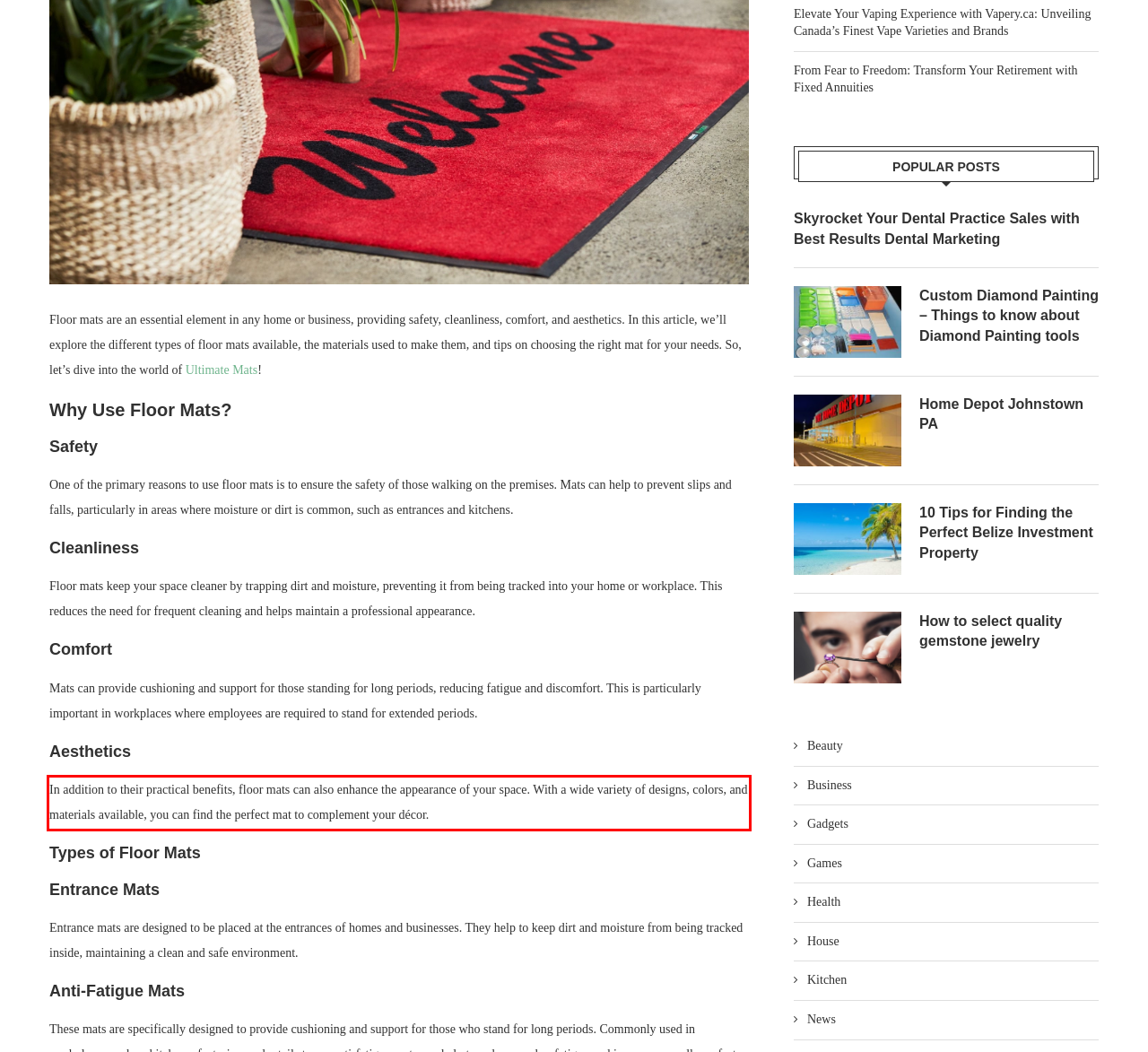Examine the webpage screenshot, find the red bounding box, and extract the text content within this marked area.

In addition to their practical benefits, floor mats can also enhance the appearance of your space. With a wide variety of designs, colors, and materials available, you can find the perfect mat to complement your décor.